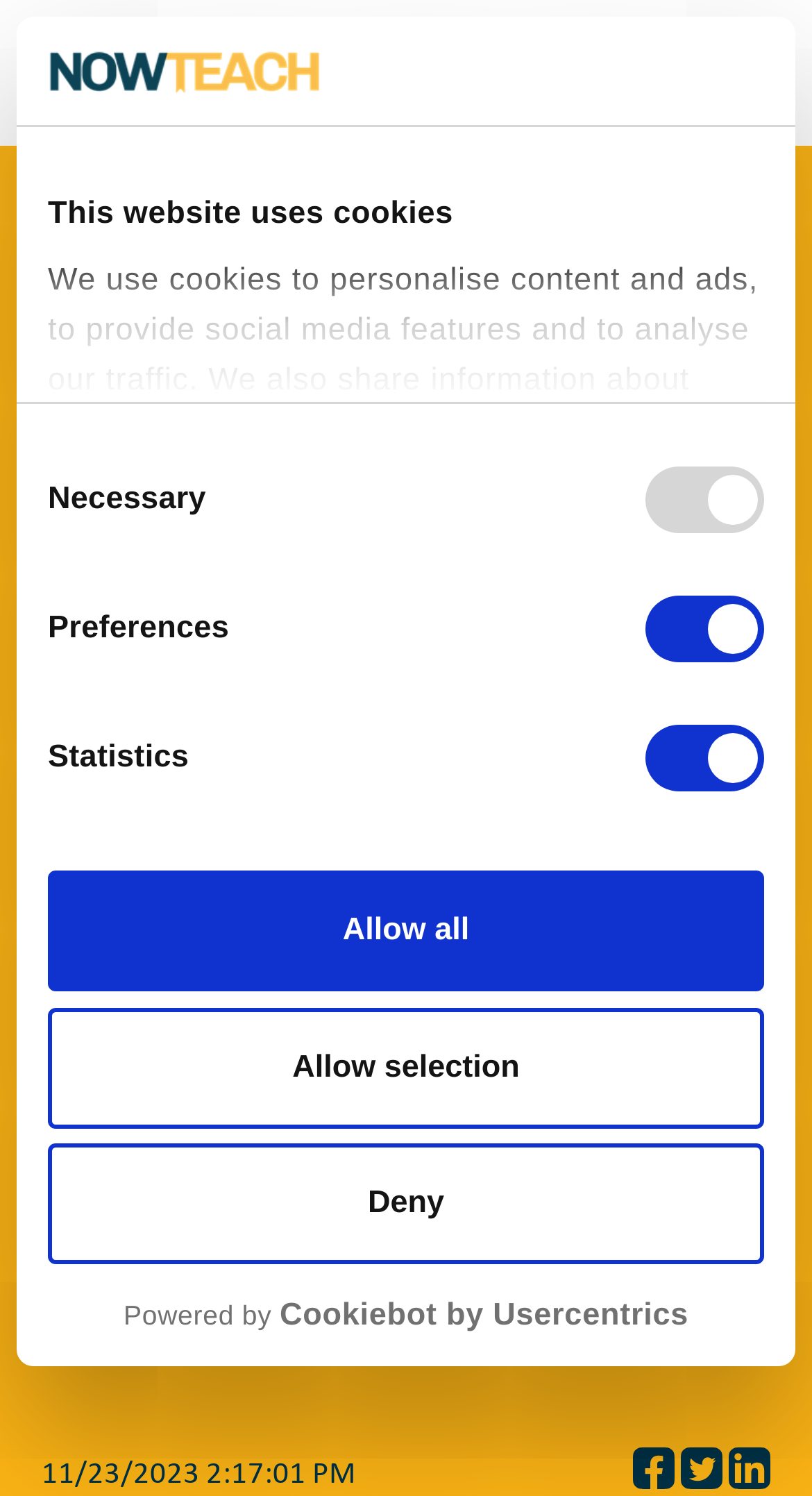Please identify the bounding box coordinates of the clickable area that will allow you to execute the instruction: "Click the 'Donate' link".

[0.356, 0.0, 0.649, 0.048]